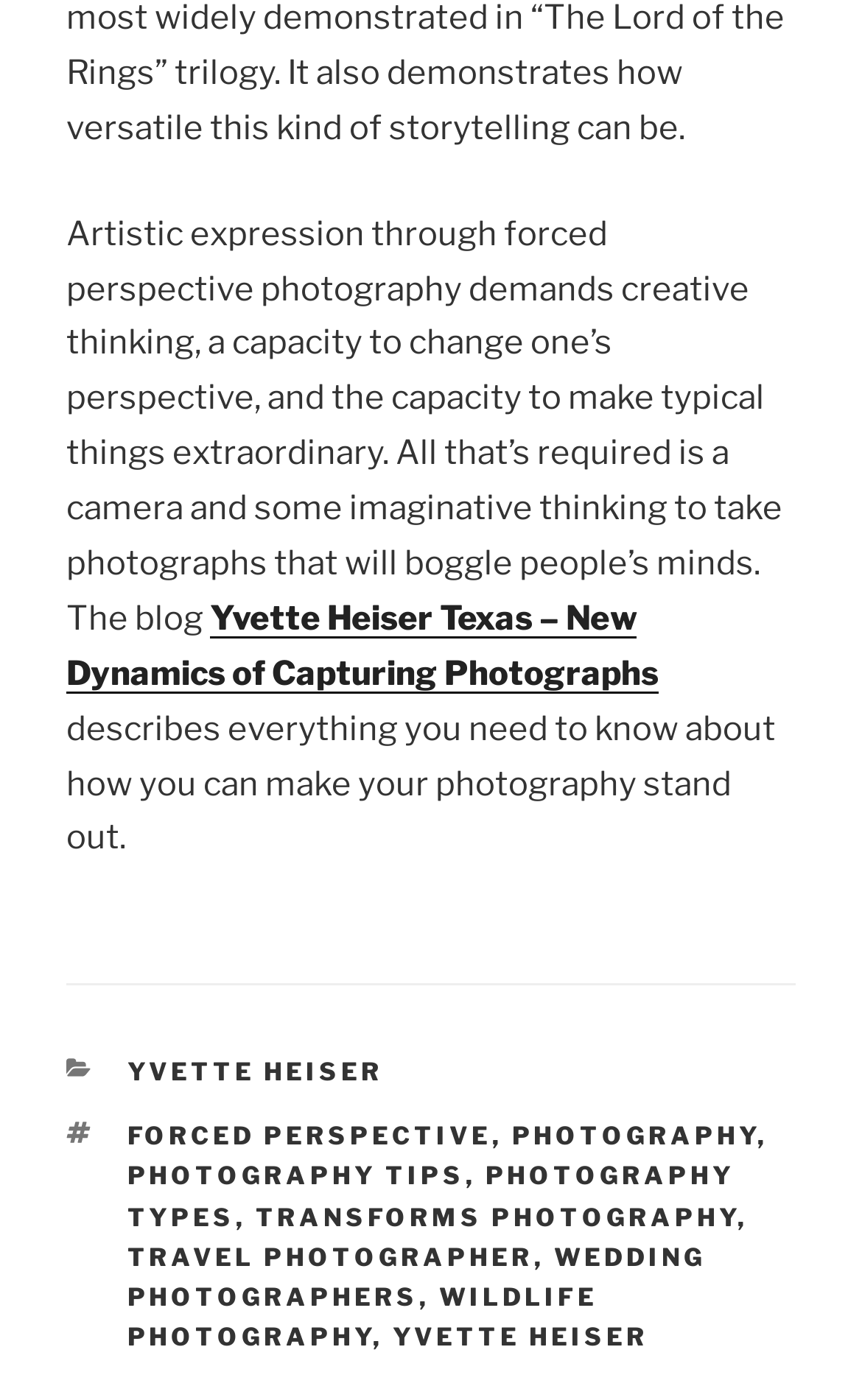Who is the author of this blog?
Provide a detailed and well-explained answer to the question.

The link 'Yvette Heiser Texas – New Dynamics of Capturing Photographs' and the repeated mentions of 'Yvette Heiser' suggest that Yvette Heiser is the author of this blog.